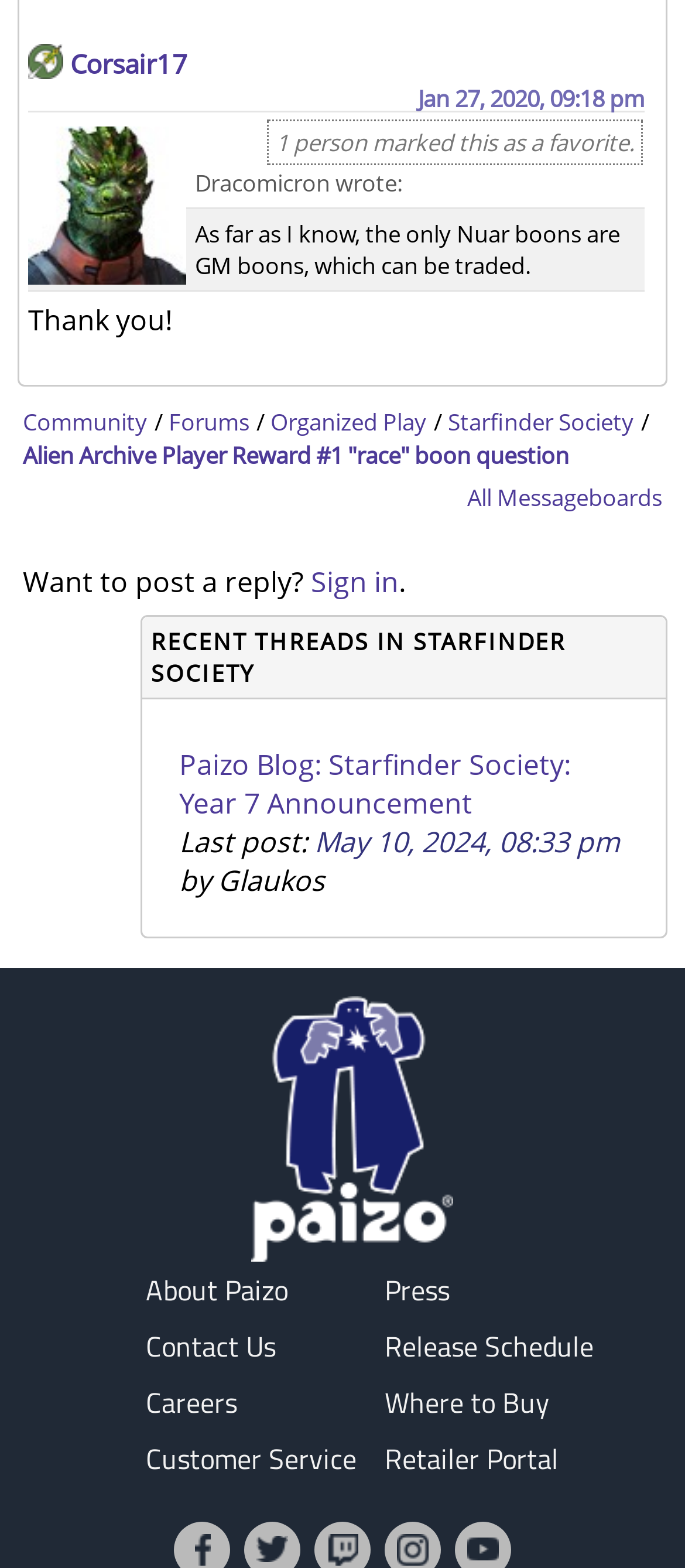Please provide the bounding box coordinates for the element that needs to be clicked to perform the instruction: "Sign in to post a reply". The coordinates must consist of four float numbers between 0 and 1, formatted as [left, top, right, bottom].

[0.454, 0.359, 0.582, 0.383]